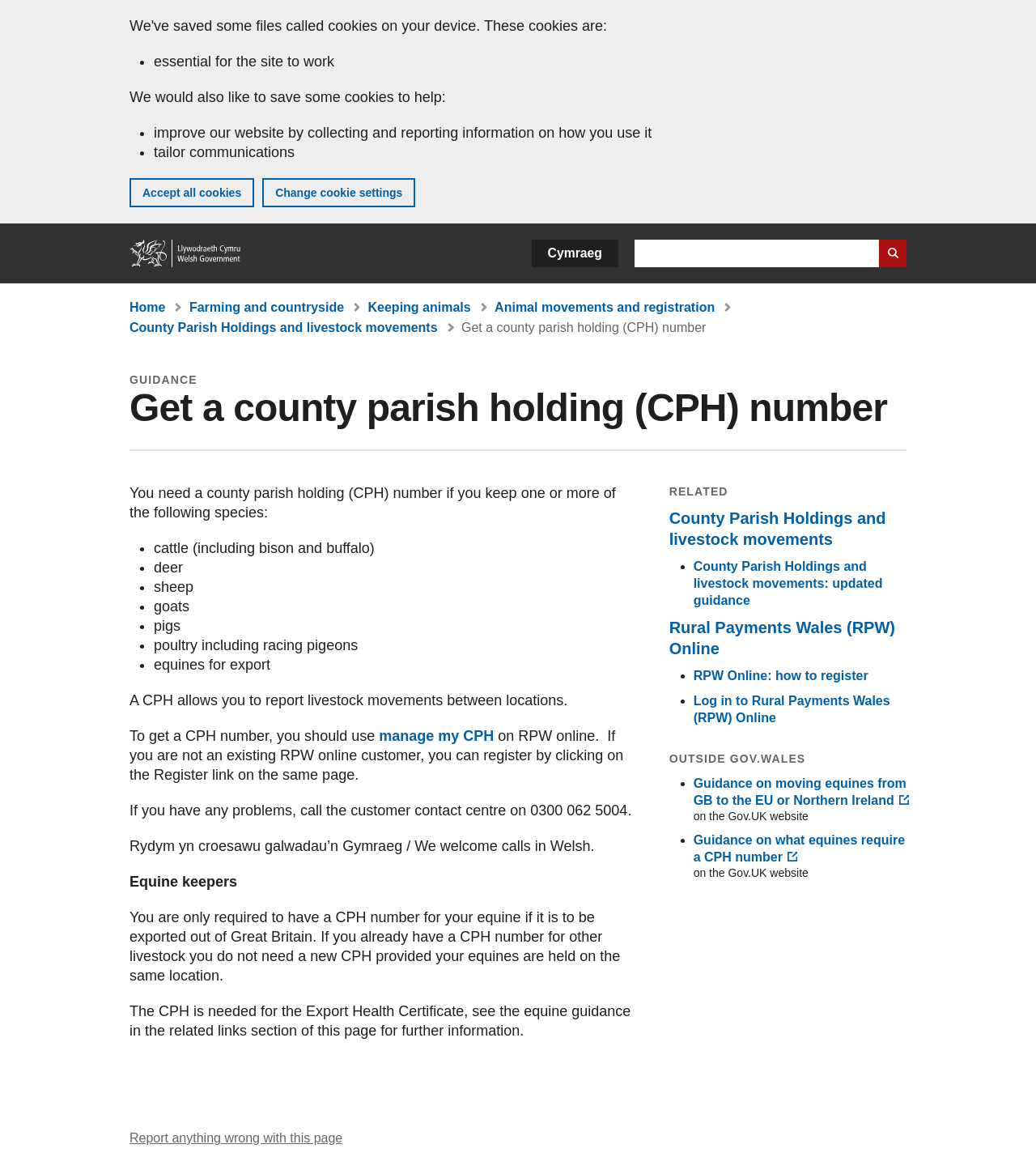Please identify the bounding box coordinates of the element that needs to be clicked to perform the following instruction: "Manage my CPH".

[0.366, 0.629, 0.477, 0.643]